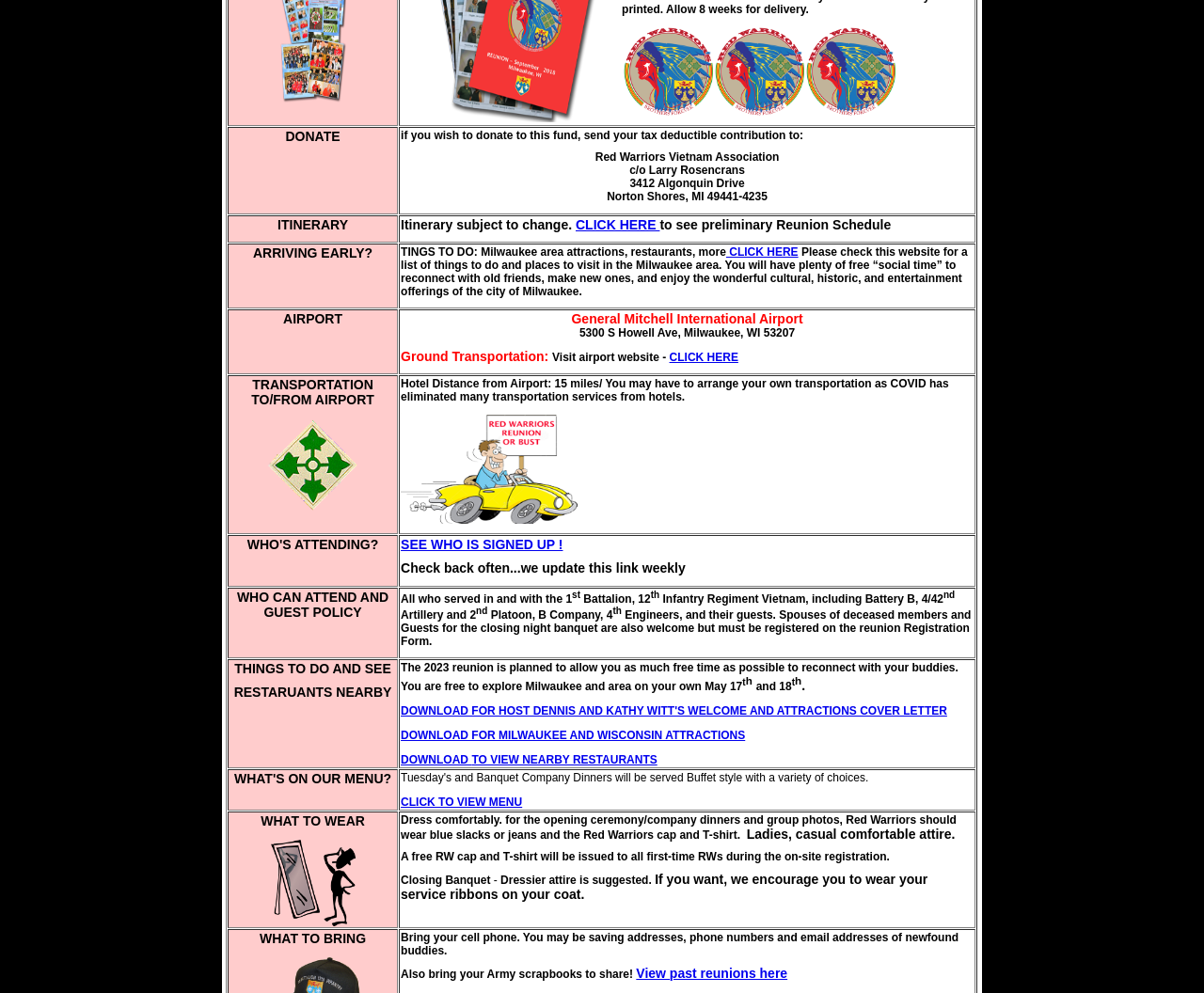Find and indicate the bounding box coordinates of the region you should select to follow the given instruction: "Click CLICK HERE to see Milwaukee area attractions".

[0.603, 0.247, 0.663, 0.26]